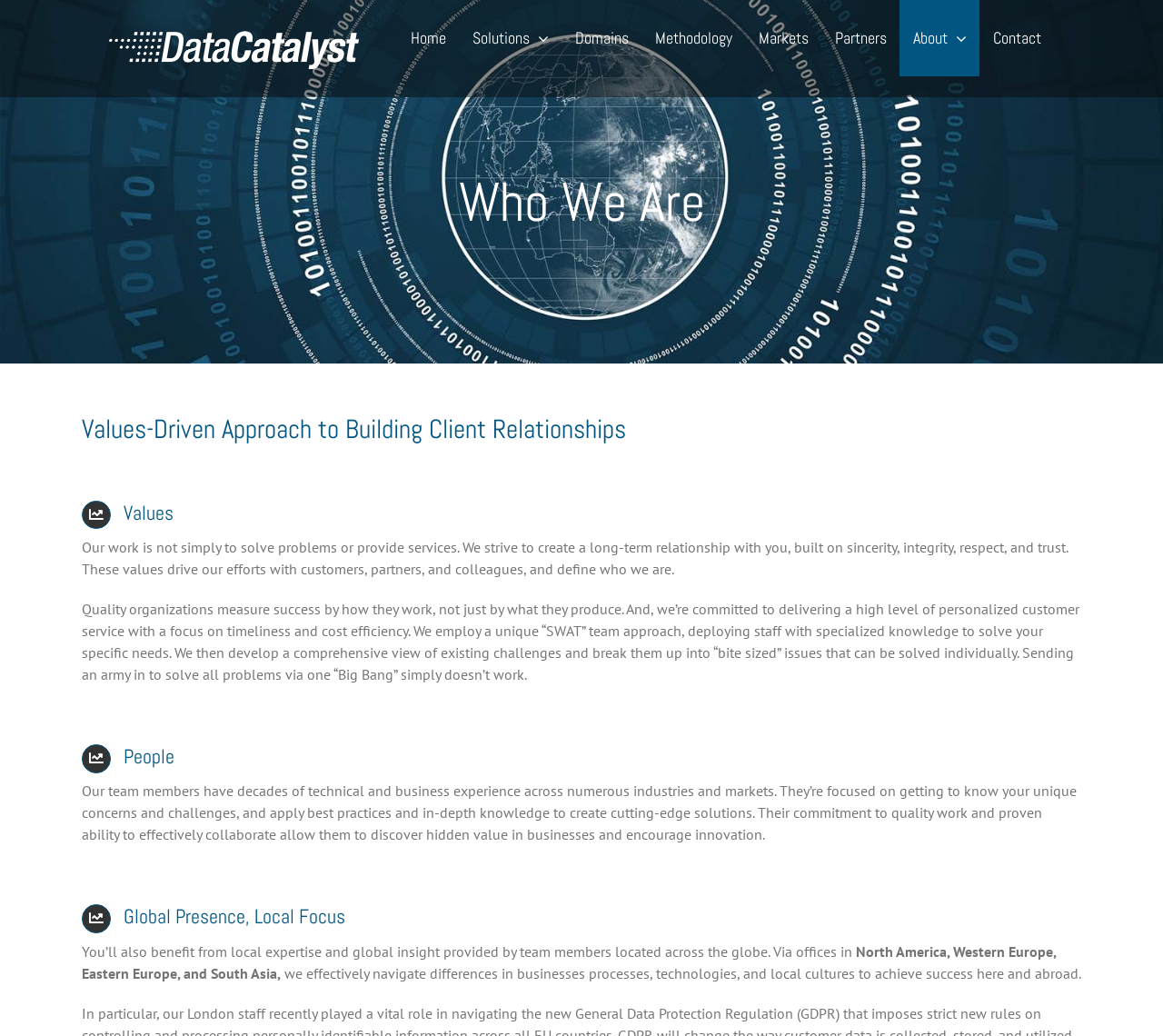Please examine the image and provide a detailed answer to the question: What values drive the company's efforts?

The values are mentioned in the paragraph below the 'Who We Are' heading, which states that the company strives to create a long-term relationship with clients built on these values.